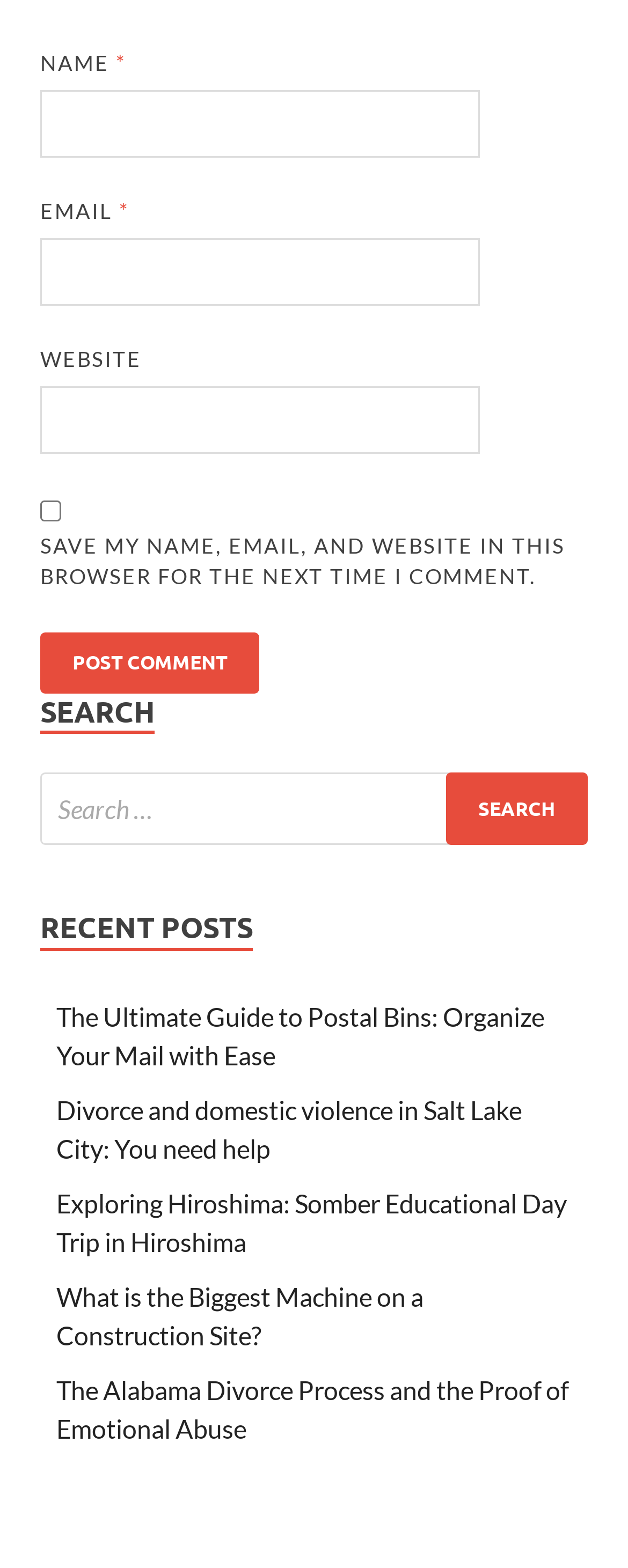Use the details in the image to answer the question thoroughly: 
How many input fields are required?

The webpage has two required input fields, which are the 'NAME' field and the 'EMAIL' field, as indicated by the asterisk symbol next to each field.